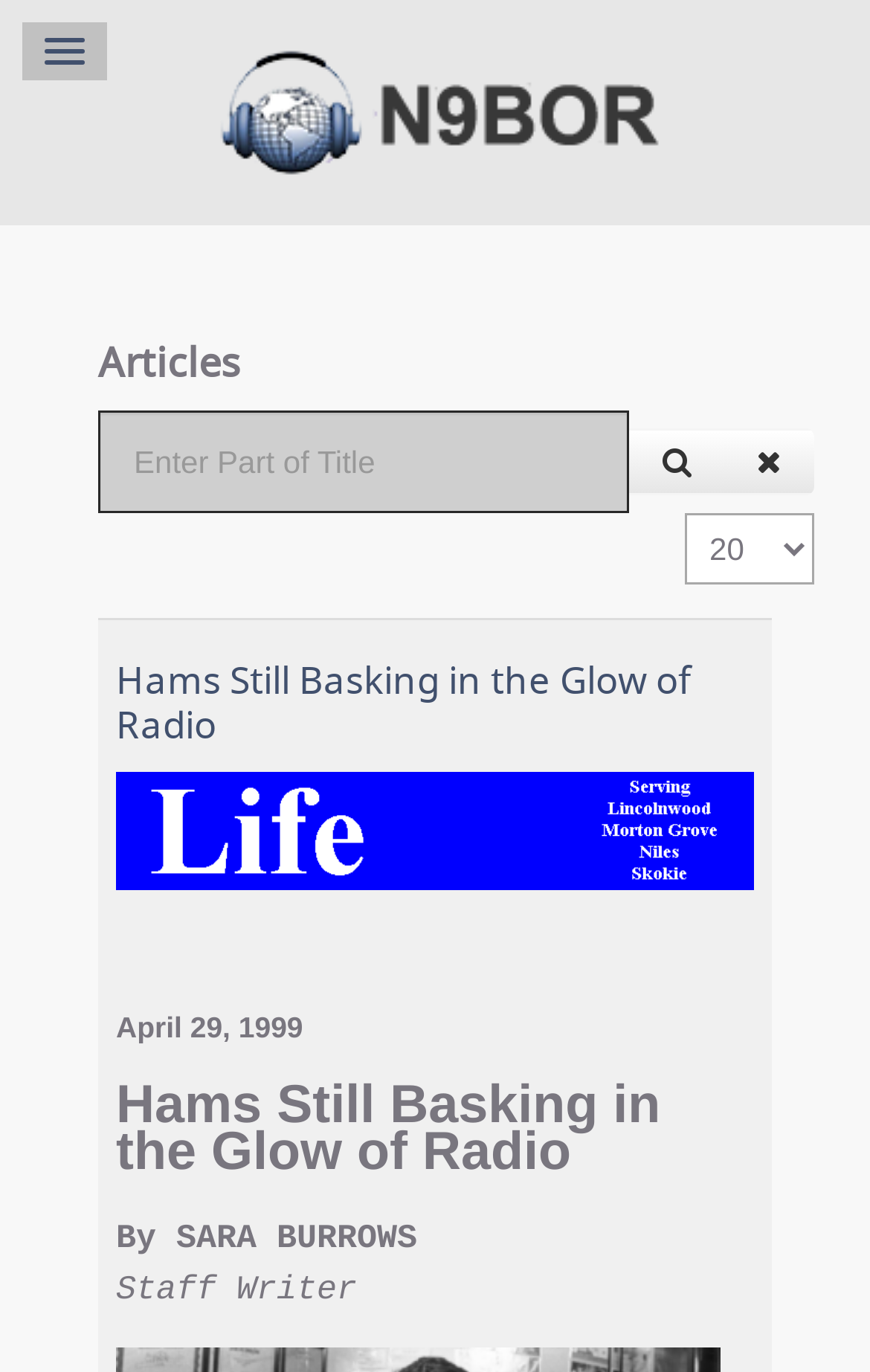Who is the author of the article?
Based on the content of the image, thoroughly explain and answer the question.

The author of the article is mentioned in the StaticText element with the text 'By SARA BURROWS', which is a common format for crediting authors in articles.